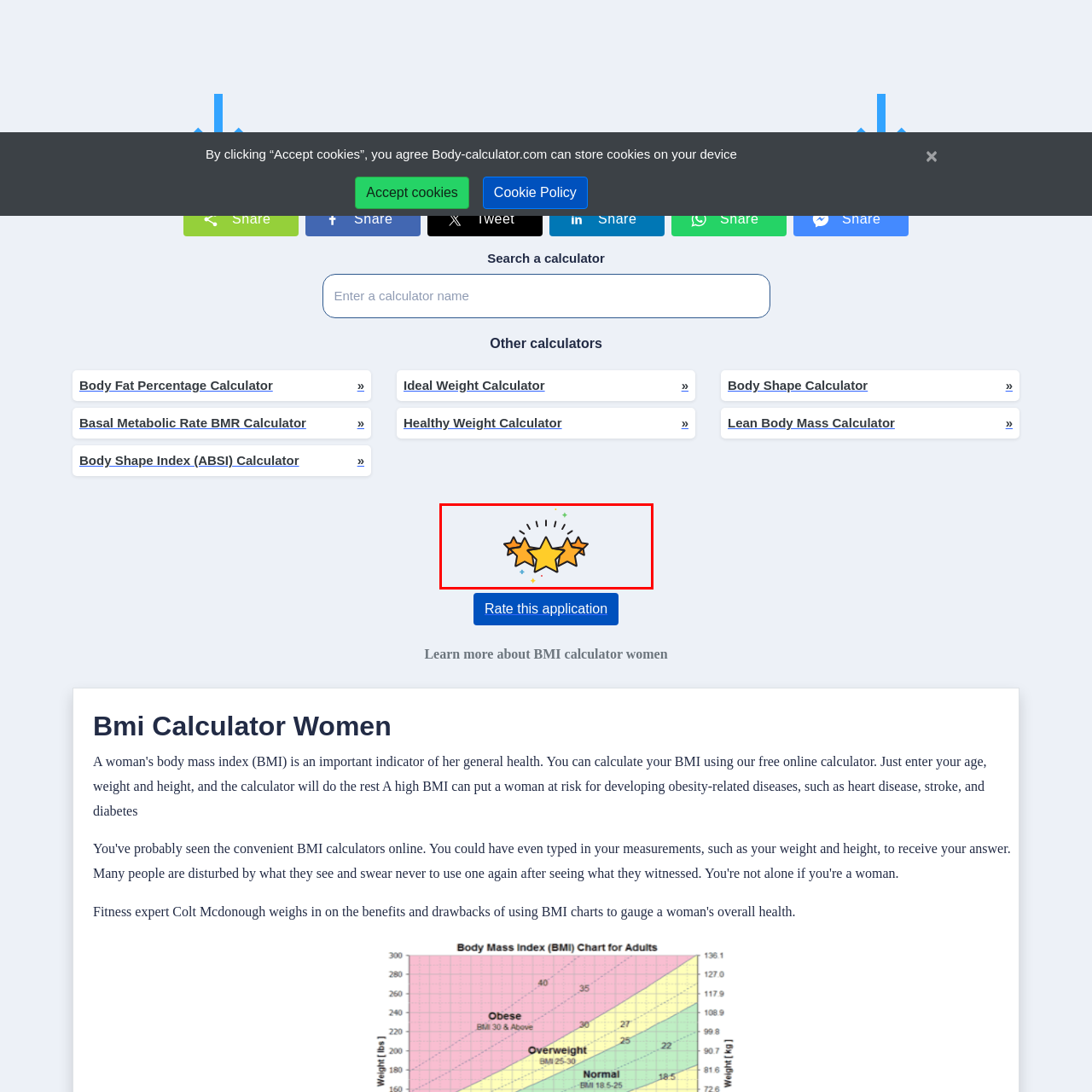Elaborate on the scene depicted within the red bounding box in the image.

The image features a vibrant graphic depicting three stars in shades of yellow, symbolizing a rating or review system. The stars appear cheerful and are adorned with playful sparkles in various colors, suggesting positivity and encouragement. This visual is commonly associated with user feedback and suggests that users are being prompted to rate their experience with an app or service. The design, with its bright colors and whimsical elements, effectively invites engagement, conveying the importance of user opinions in improving the overall app experience.